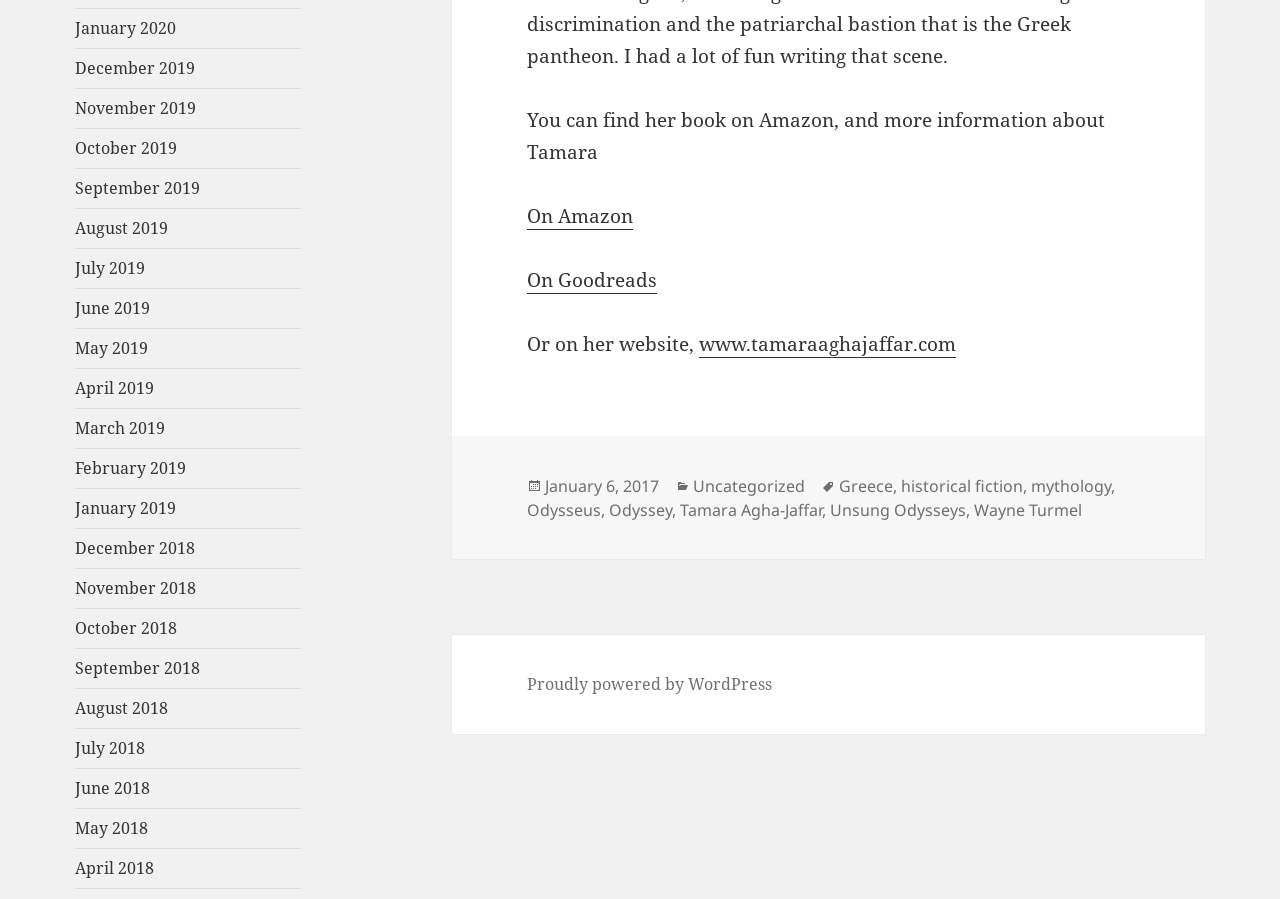Carefully examine the image and provide an in-depth answer to the question: What is the date of the post?

I found the date of the post by looking at the links provided in the footer section of the webpage. Specifically, I found the link 'January 6, 2017' which is described as the date of the post.